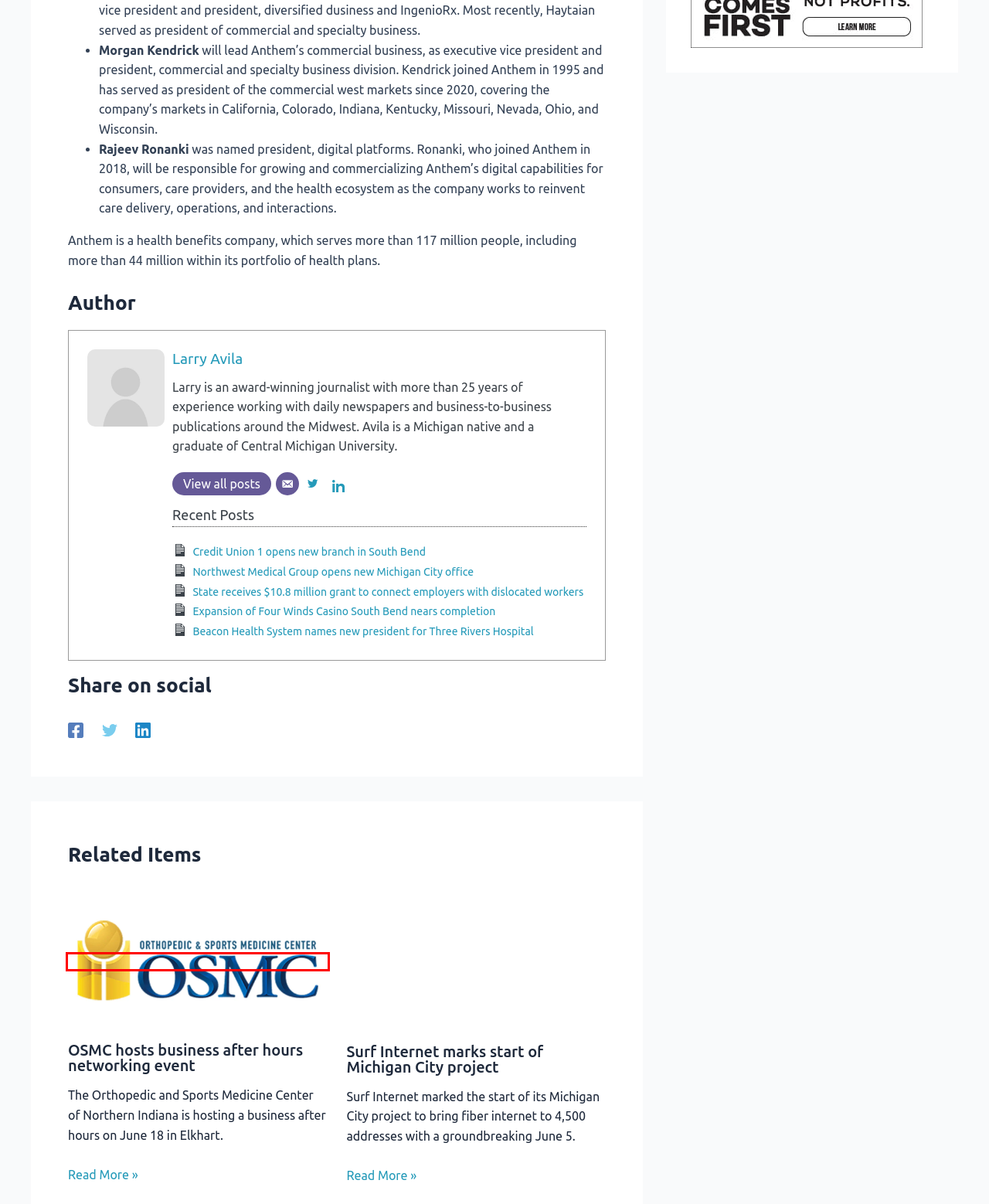Examine the screenshot of the webpage, which includes a red bounding box around an element. Choose the best matching webpage description for the page that will be displayed after clicking the element inside the red bounding box. Here are the candidates:
A. Community Archives - Michiana Business News
B. Beacon Health System names new president for Three Rivers Hospital
C. State receives $10.8 million grant to connect employers with dislocated workers
D. Credit Union 1 opens new branch in South Bend
E. Northwest Medical Group opens new Michigan City office
F. OSMC hosts business after hours networking event
G. Expansion of Four Winds Casino South Bend nears completion
H. Surf Internet marks start of Michigan City project

F